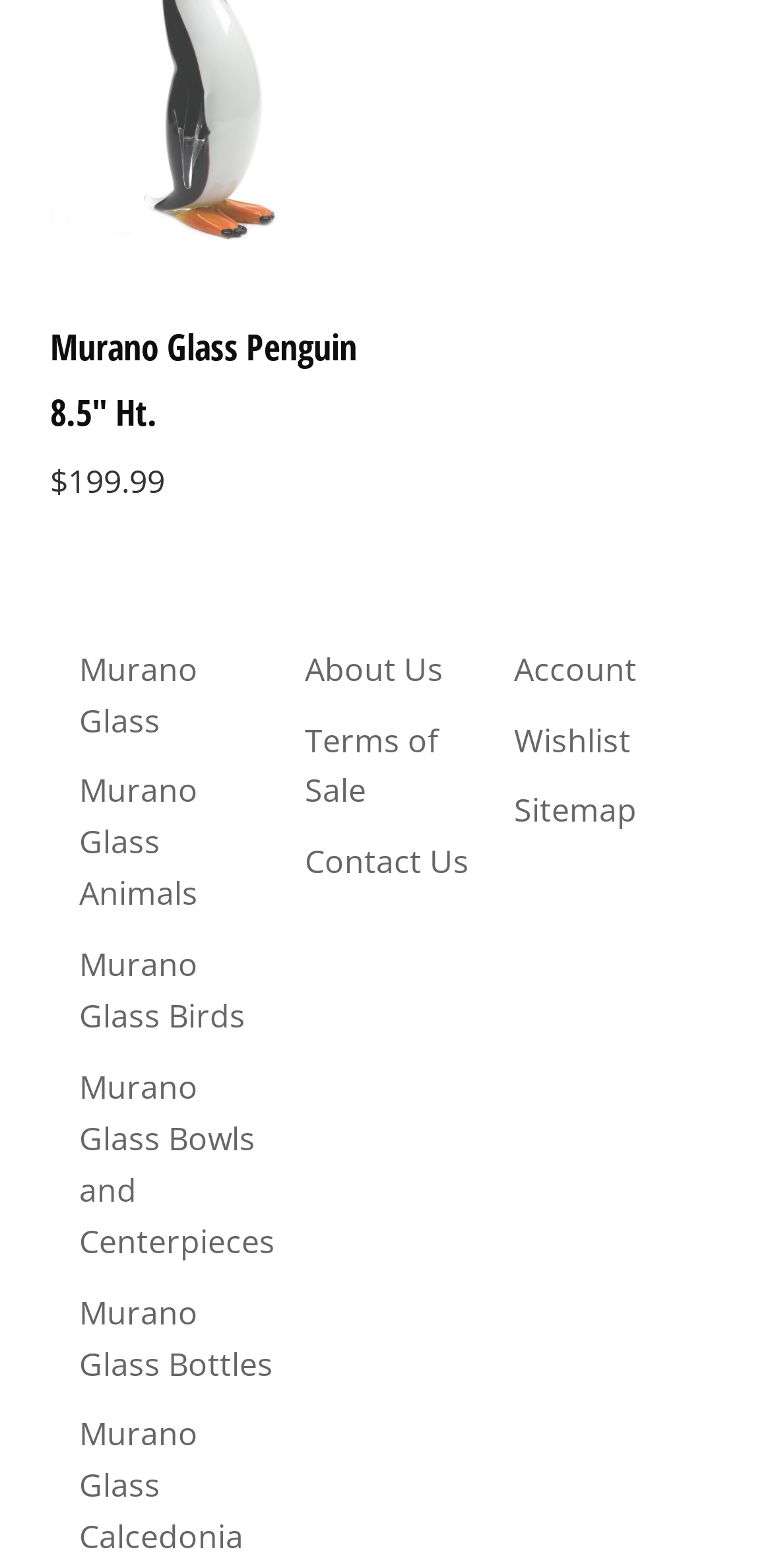Please specify the coordinates of the bounding box for the element that should be clicked to carry out this instruction: "View product details". The coordinates must be four float numbers between 0 and 1, formatted as [left, top, right, bottom].

[0.065, 0.205, 0.462, 0.277]